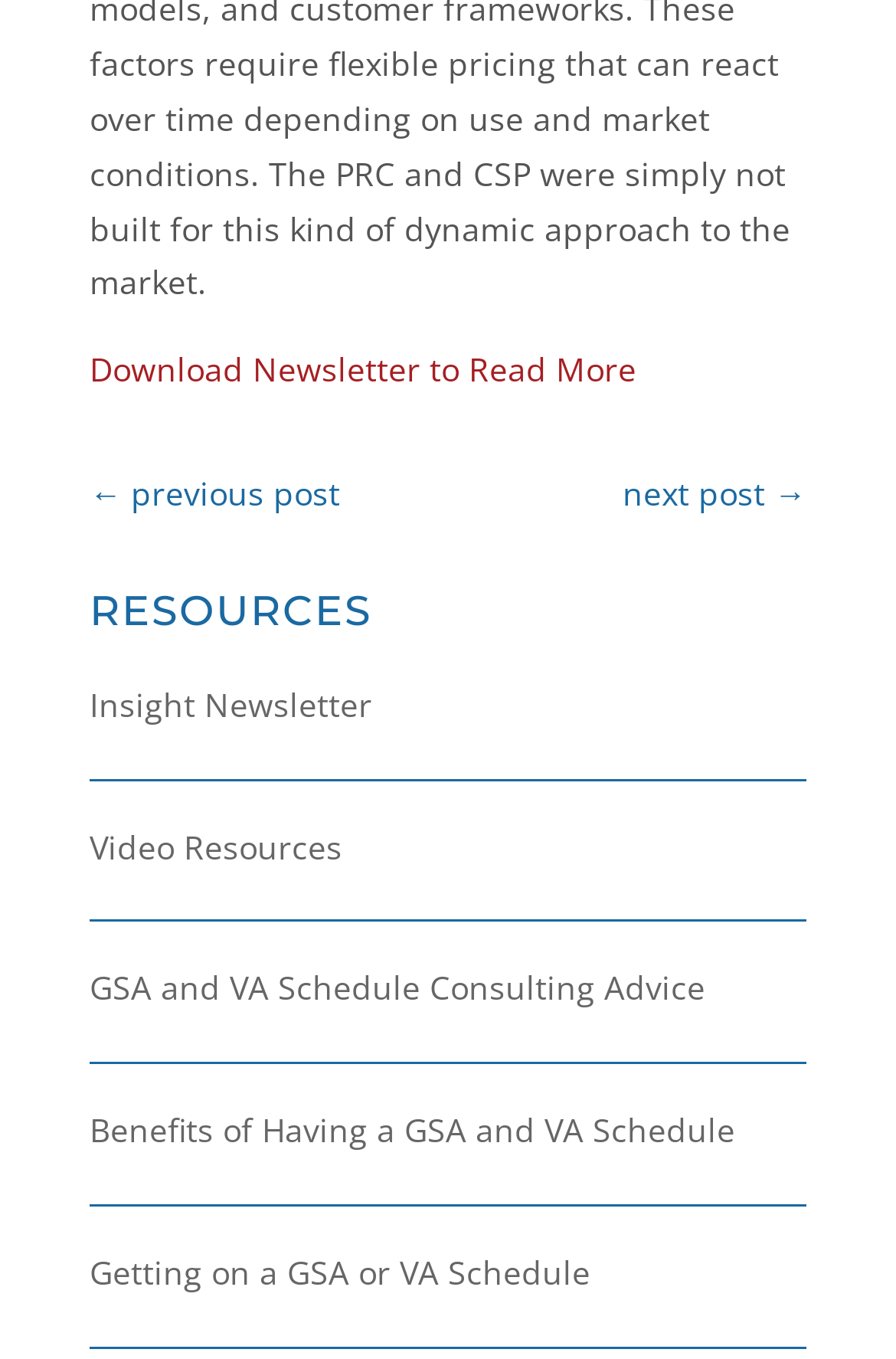What is the first resource listed?
Based on the visual, give a brief answer using one word or a short phrase.

Insight Newsletter